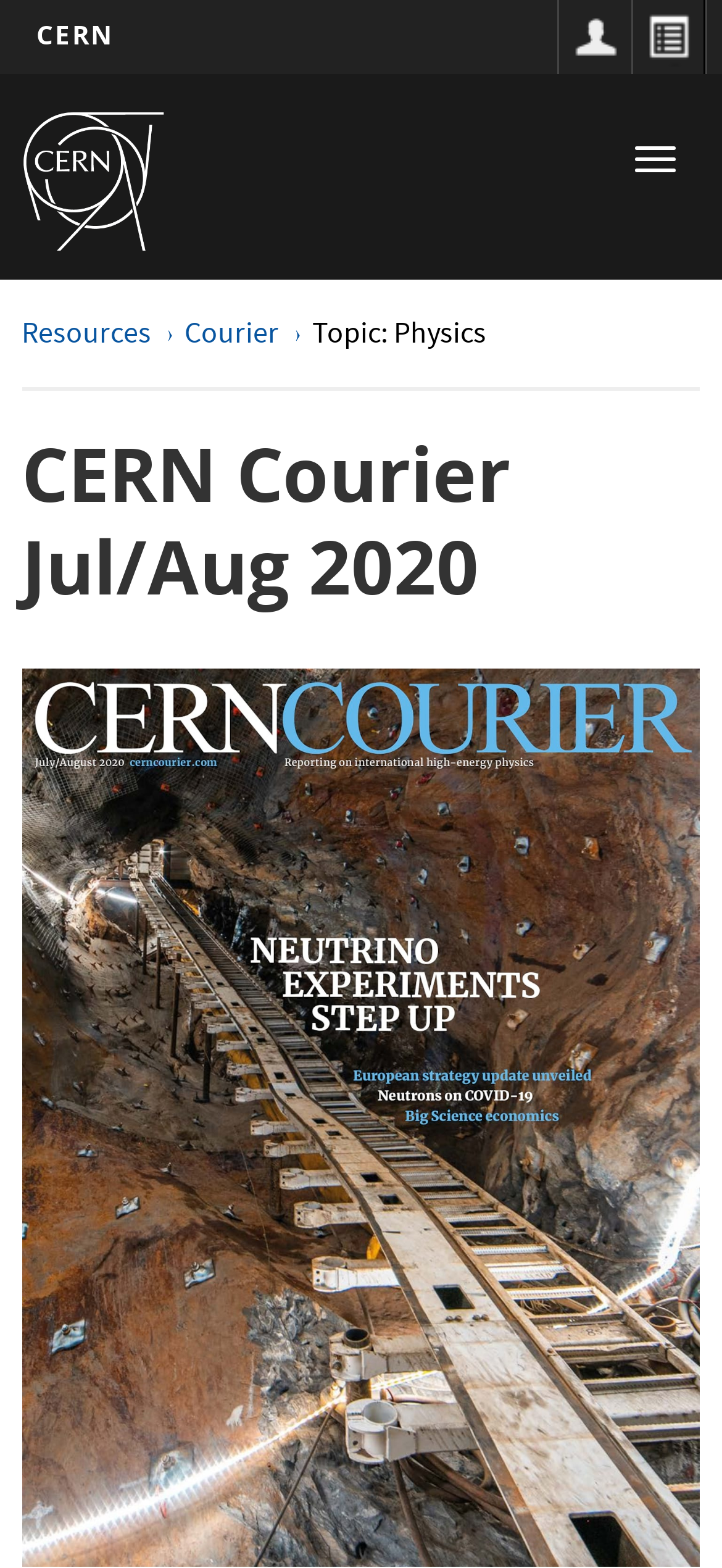Give a concise answer using only one word or phrase for this question:
Is the navigation menu expanded?

No